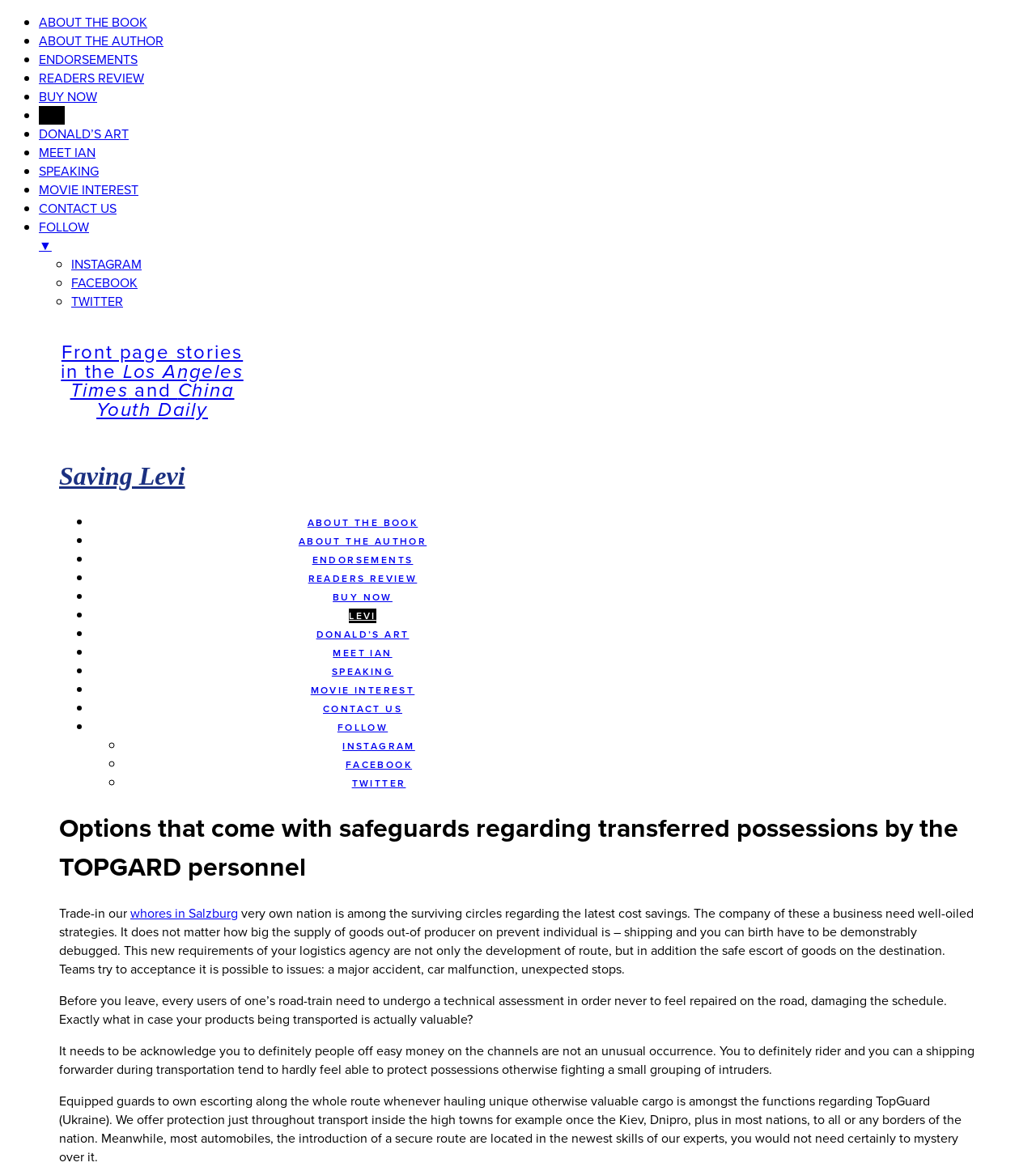Provide the bounding box coordinates of the HTML element this sentence describes: "Instagram".

[0.331, 0.631, 0.401, 0.643]